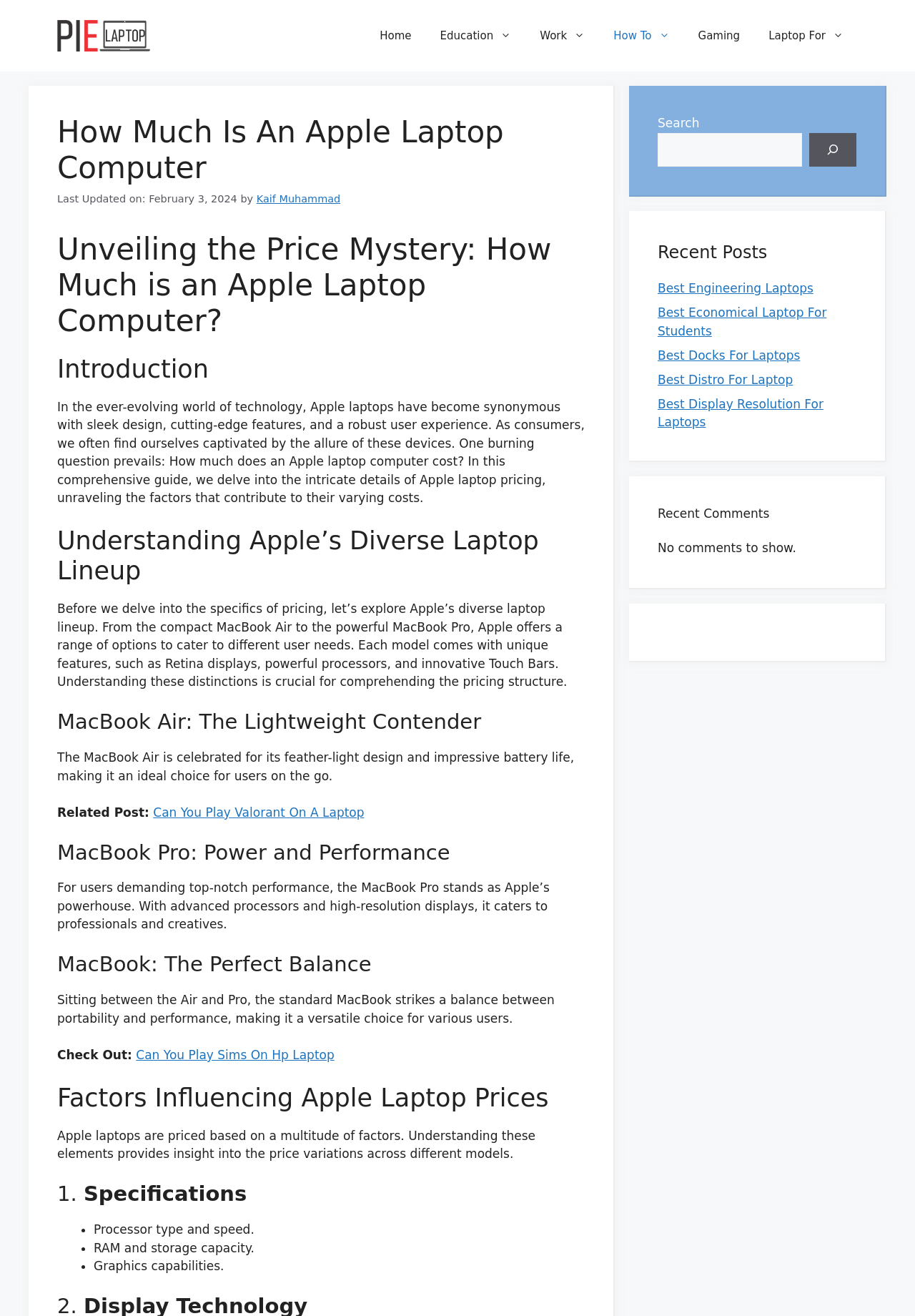Please reply with a single word or brief phrase to the question: 
How many recent posts are listed on this webpage?

5